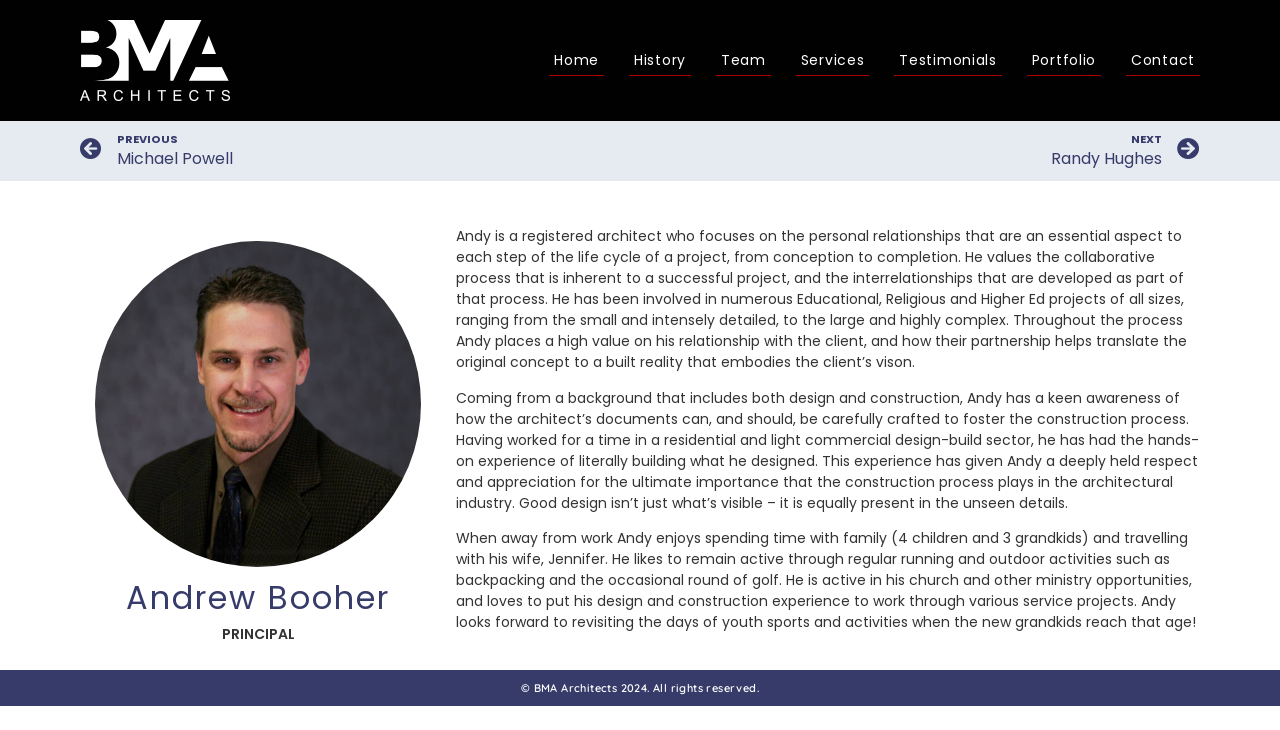Please locate the bounding box coordinates of the element's region that needs to be clicked to follow the instruction: "view previous profile". The bounding box coordinates should be provided as four float numbers between 0 and 1, i.e., [left, top, right, bottom].

[0.062, 0.179, 0.5, 0.235]